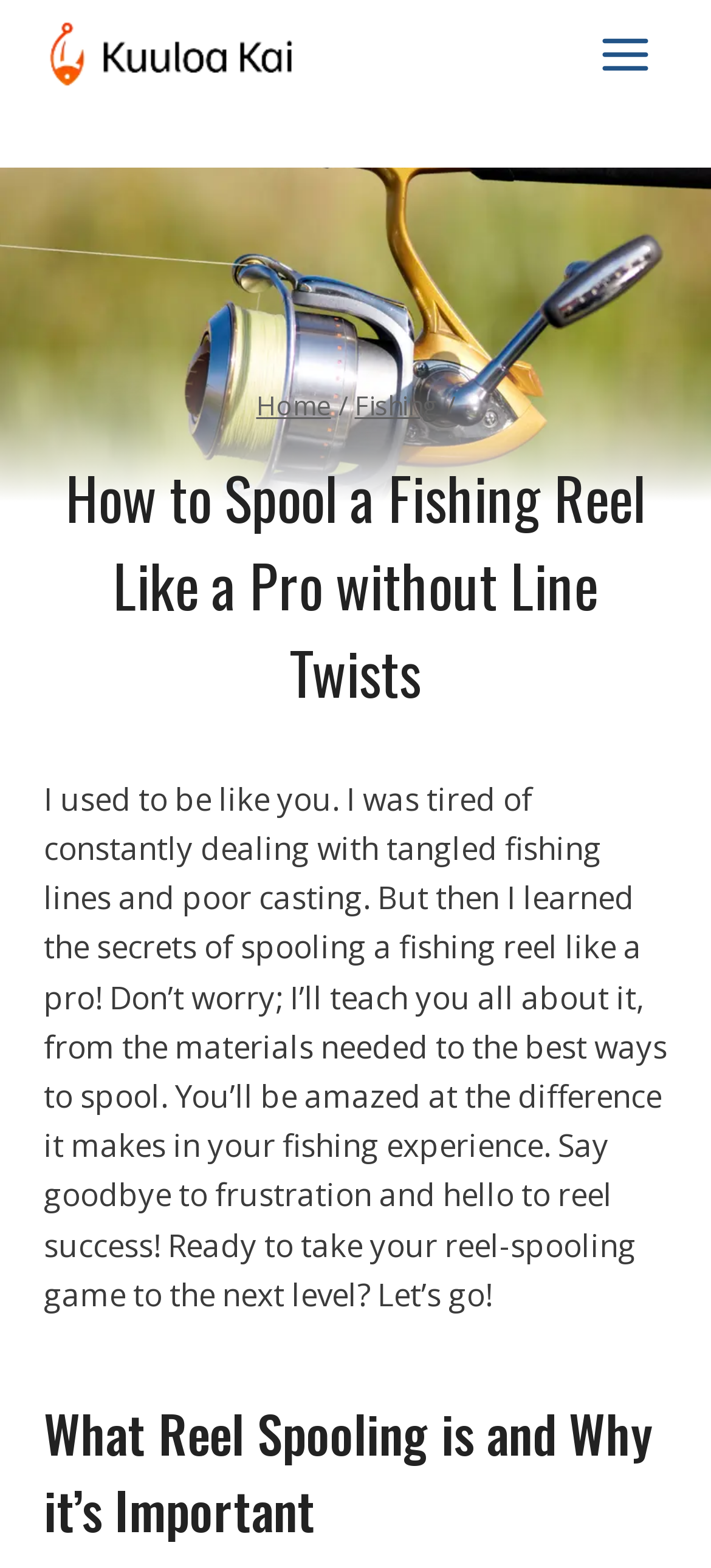Give a detailed overview of the webpage's appearance and contents.

This webpage is a guide on how to spool a fishing reel like a professional without line twists. At the top left corner, there is a link to "Kuuloa Kai" accompanied by an image with the same name. On the top right corner, there is a button to open a menu. 

Below the top section, there is a large image related to "How to Spool a Fishing Reel" that spans the entire width of the page. Above the image, there is a header section that contains a navigation menu with breadcrumbs, including links to "Home" and "Fishing", separated by a slash. The main title of the webpage, "How to Spool a Fishing Reel Like a Pro without Line Twists", is located below the navigation menu.

Under the title, there is a paragraph of text that introduces the topic of spooling a fishing reel, explaining the benefits of learning this skill and inviting the reader to continue reading. Further down, there is a heading that reads "What Reel Spooling is and Why it’s Important", which likely marks the beginning of the guide's content.